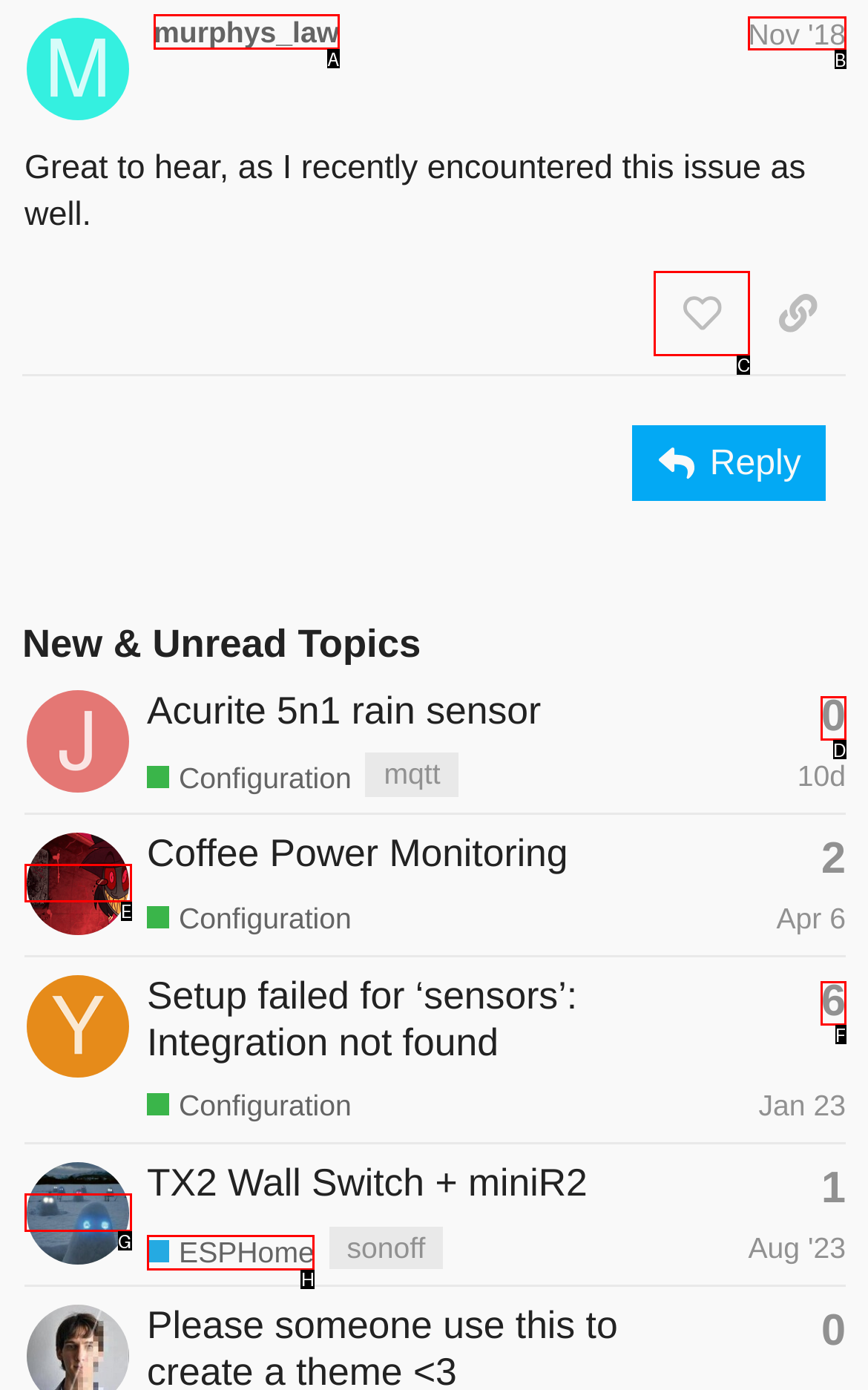Tell me which letter I should select to achieve the following goal: Like this post
Answer with the corresponding letter from the provided options directly.

C